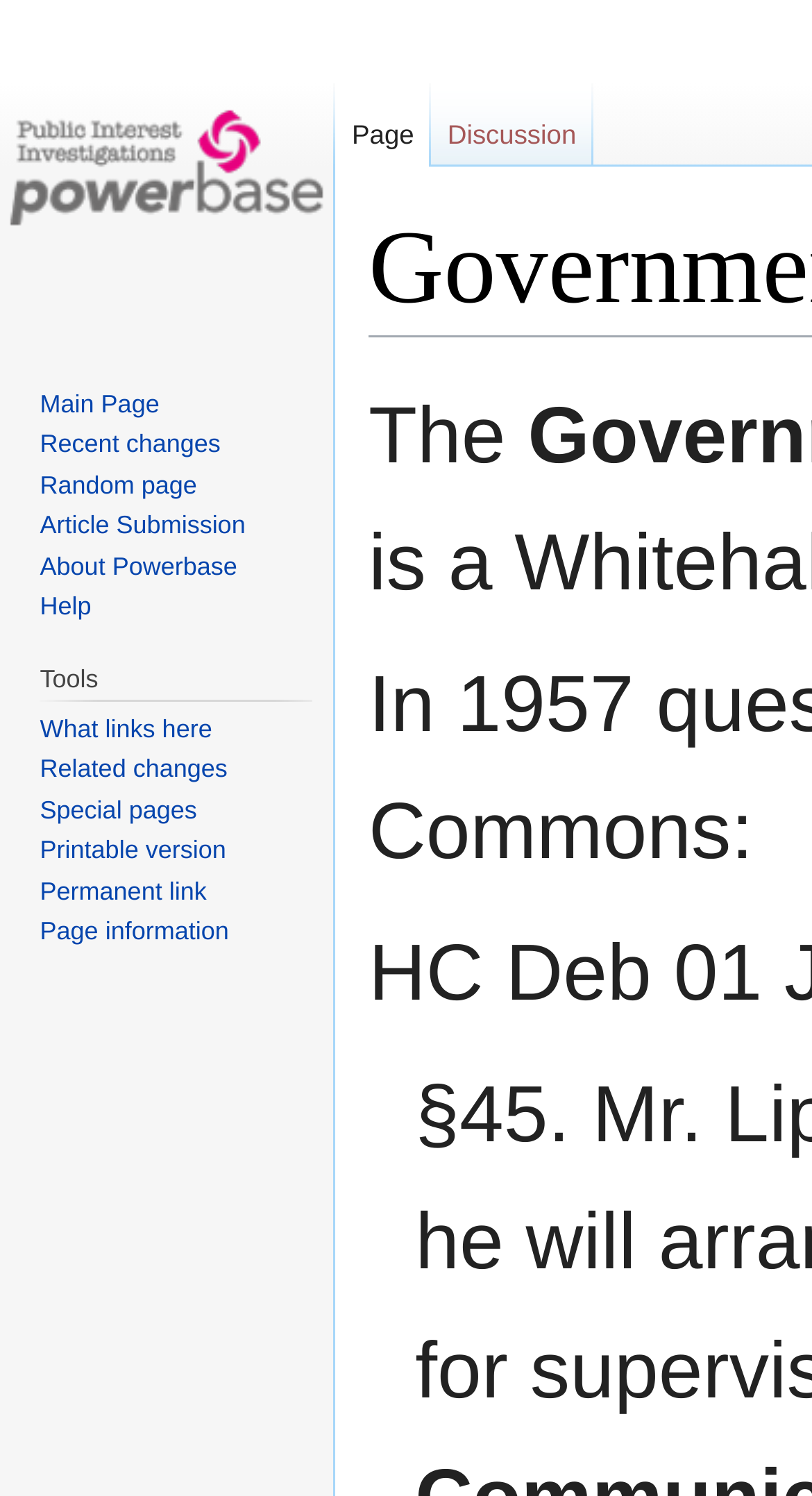Determine the bounding box coordinates for the element that should be clicked to follow this instruction: "view recent changes". The coordinates should be given as four float numbers between 0 and 1, in the format [left, top, right, bottom].

[0.049, 0.287, 0.272, 0.307]